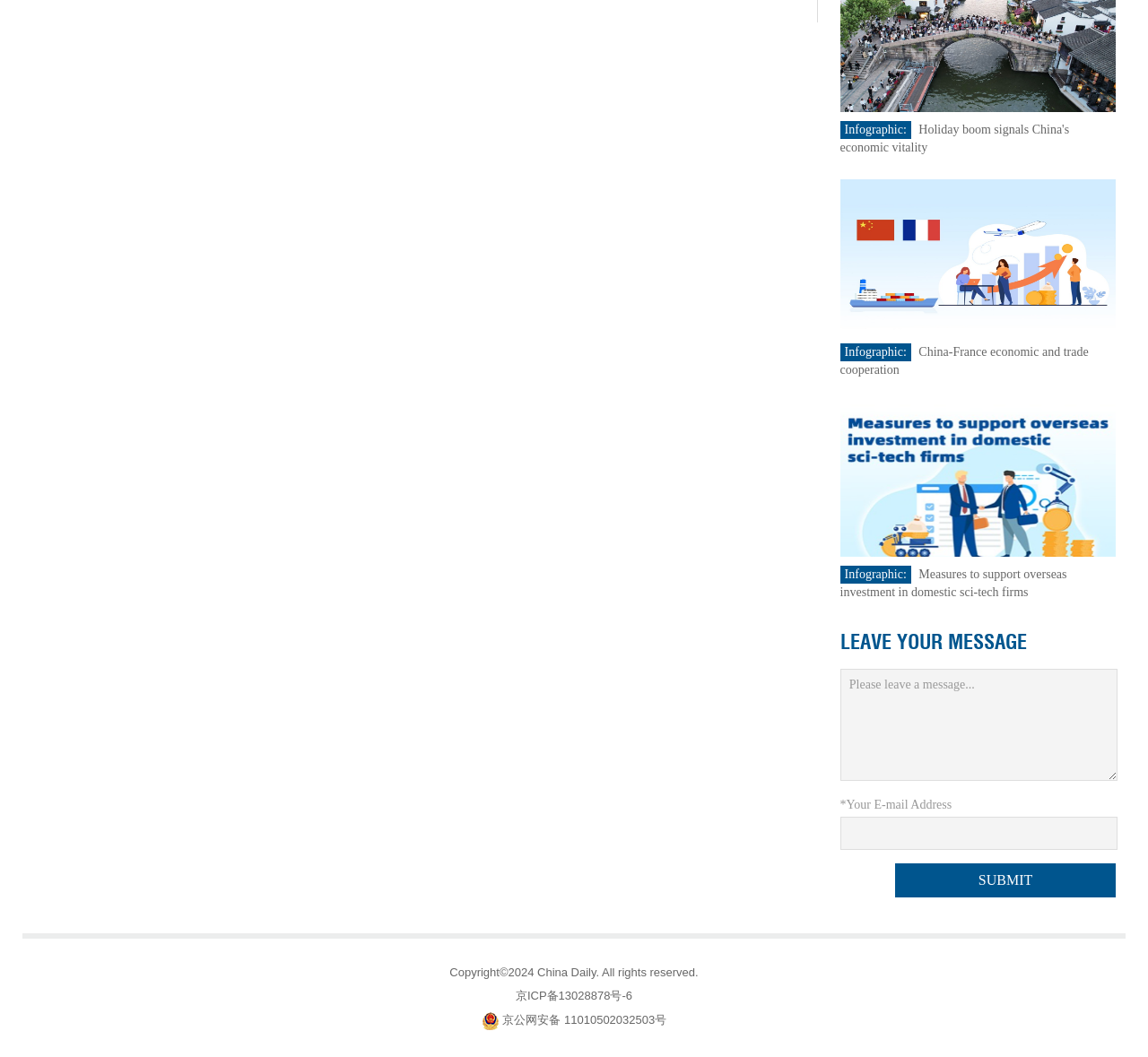What is the purpose of the textbox at the bottom?
Refer to the image and give a detailed answer to the query.

The textbox at the bottom has a placeholder text 'Please leave a message...' and is accompanied by a 'Submit' button, indicating that its purpose is to allow users to leave a message.